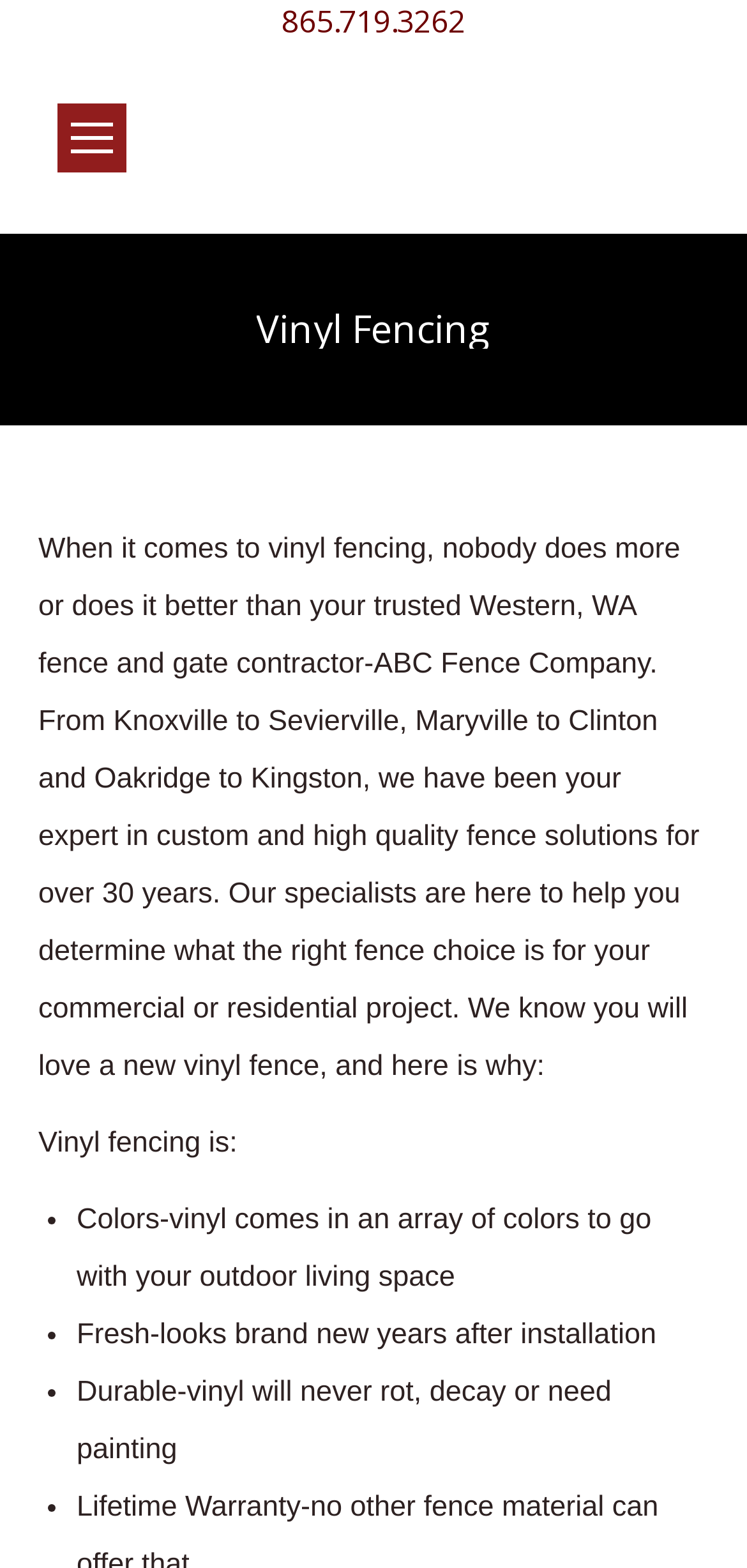Highlight the bounding box of the UI element that corresponds to this description: "Go to Top".

[0.872, 0.75, 0.974, 0.799]